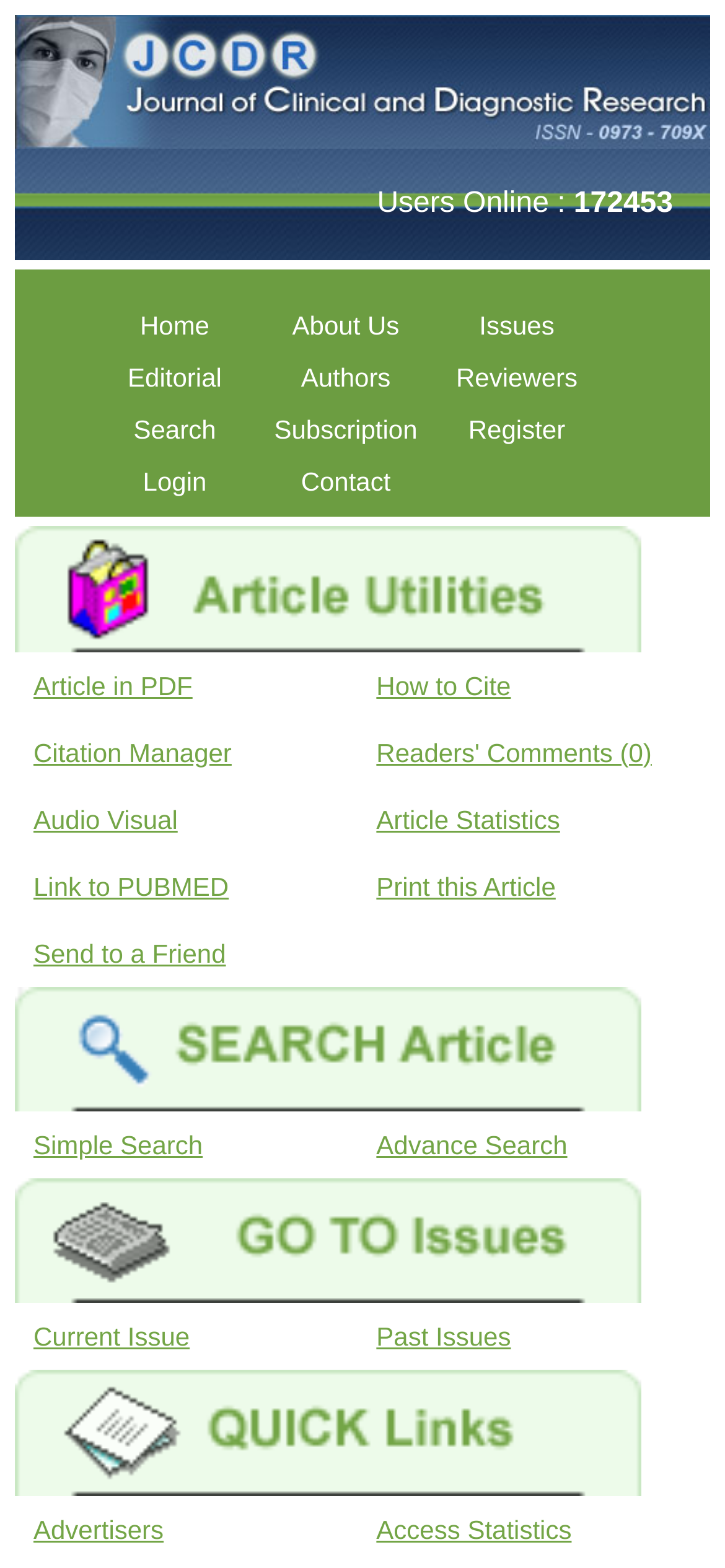Provide a brief response in the form of a single word or phrase:
What is the title of the current article?

Conjunctival Myxoma: Series of Three Cases of a Rare Ocular Tumour